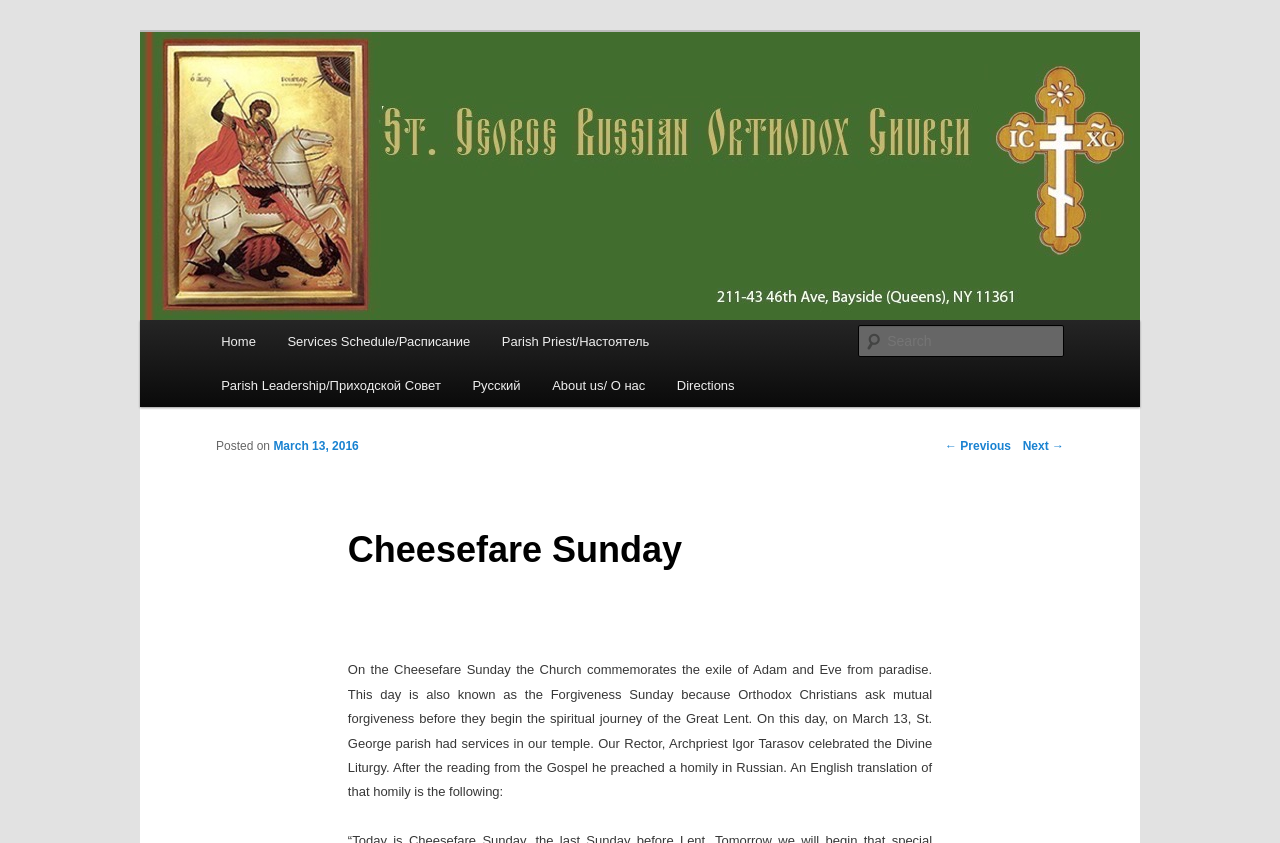Can you find the bounding box coordinates of the area I should click to execute the following instruction: "Search for something"?

[0.671, 0.386, 0.831, 0.424]